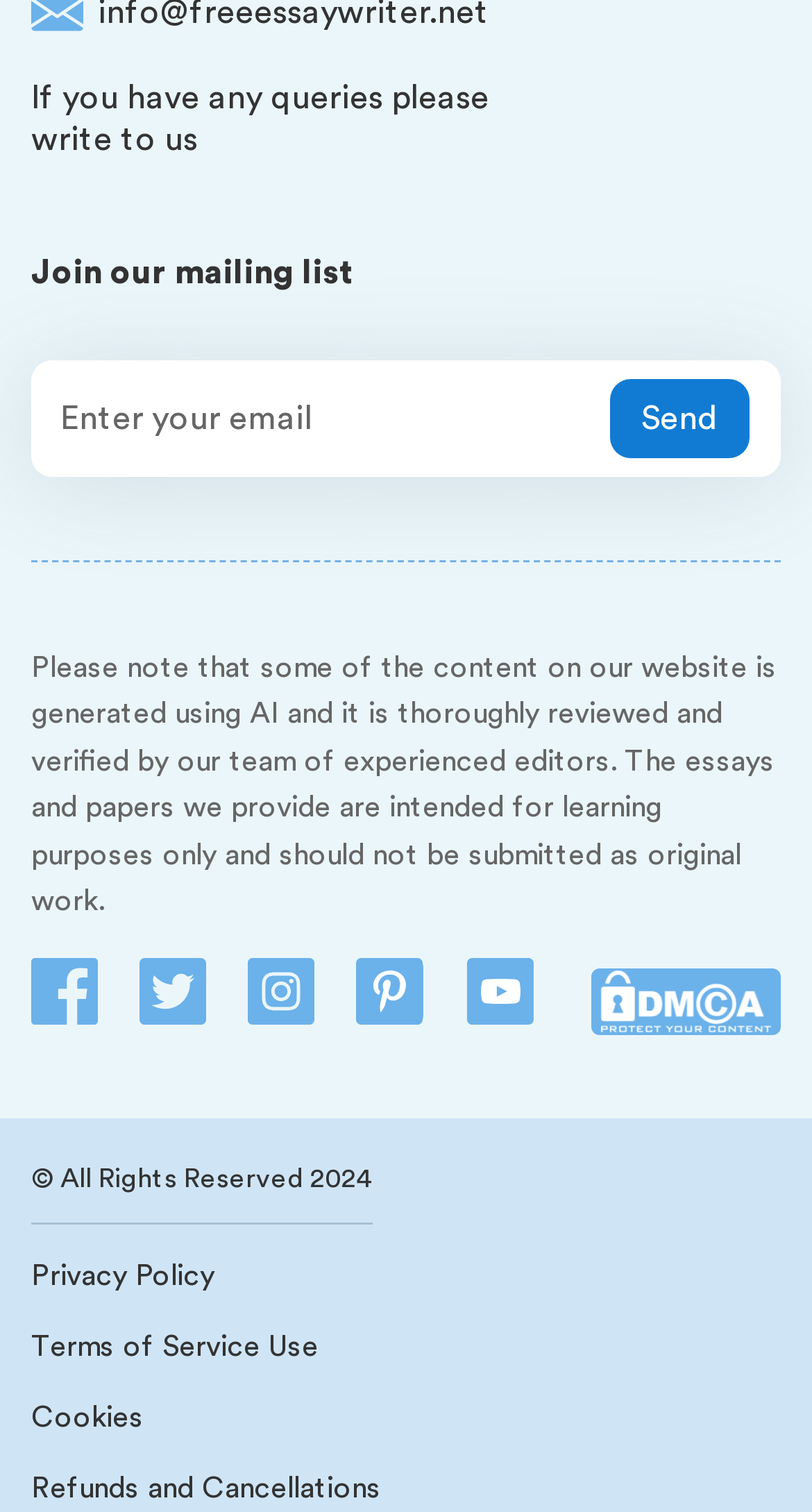Please identify the bounding box coordinates for the region that you need to click to follow this instruction: "Send email".

[0.751, 0.25, 0.923, 0.302]